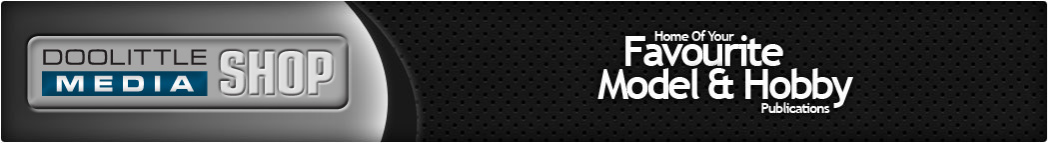Answer the following query concisely with a single word or phrase:
What does the tagline emphasize?

Model and hobby-related content